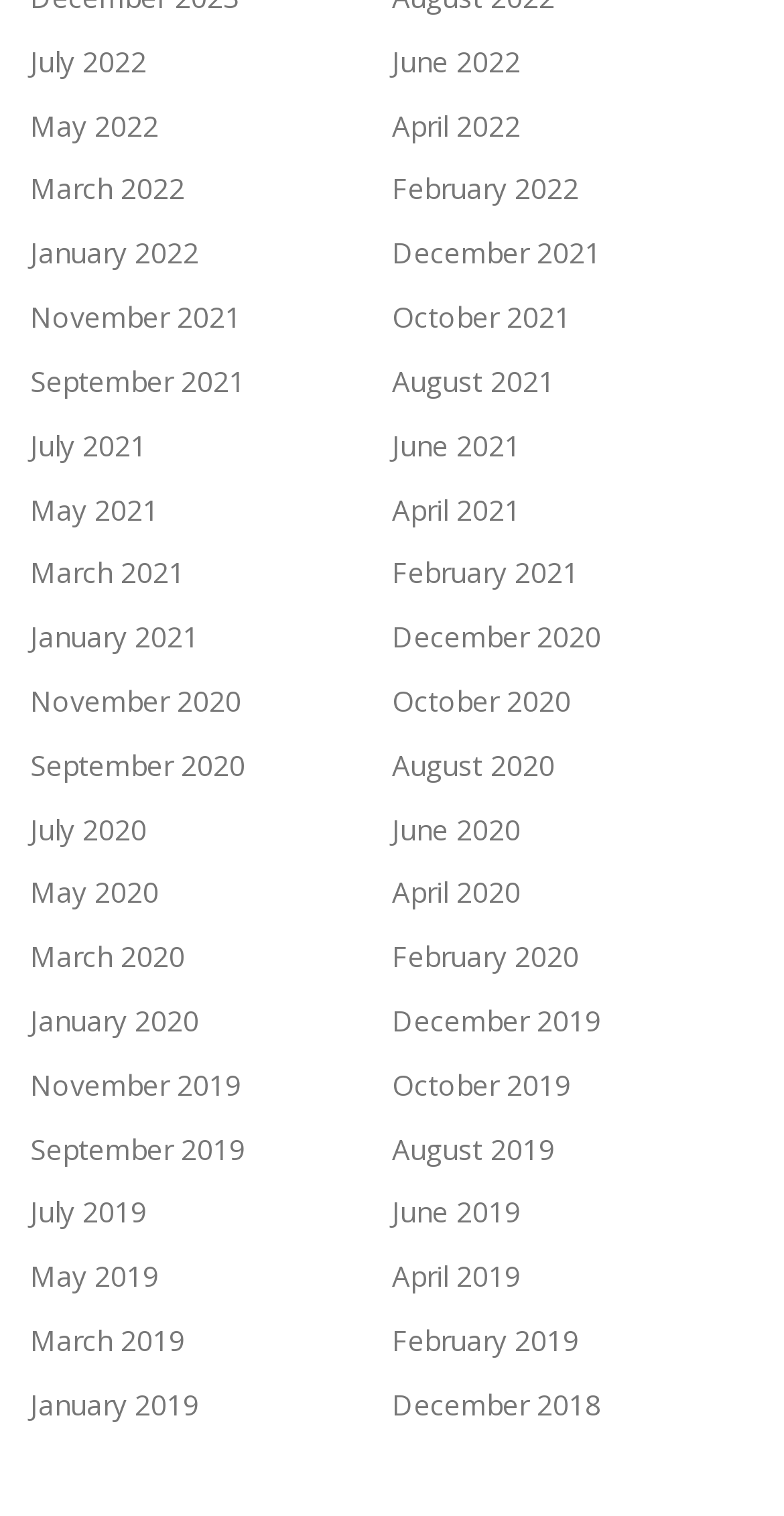Reply to the question with a single word or phrase:
How many months are listed on the webpage?

36